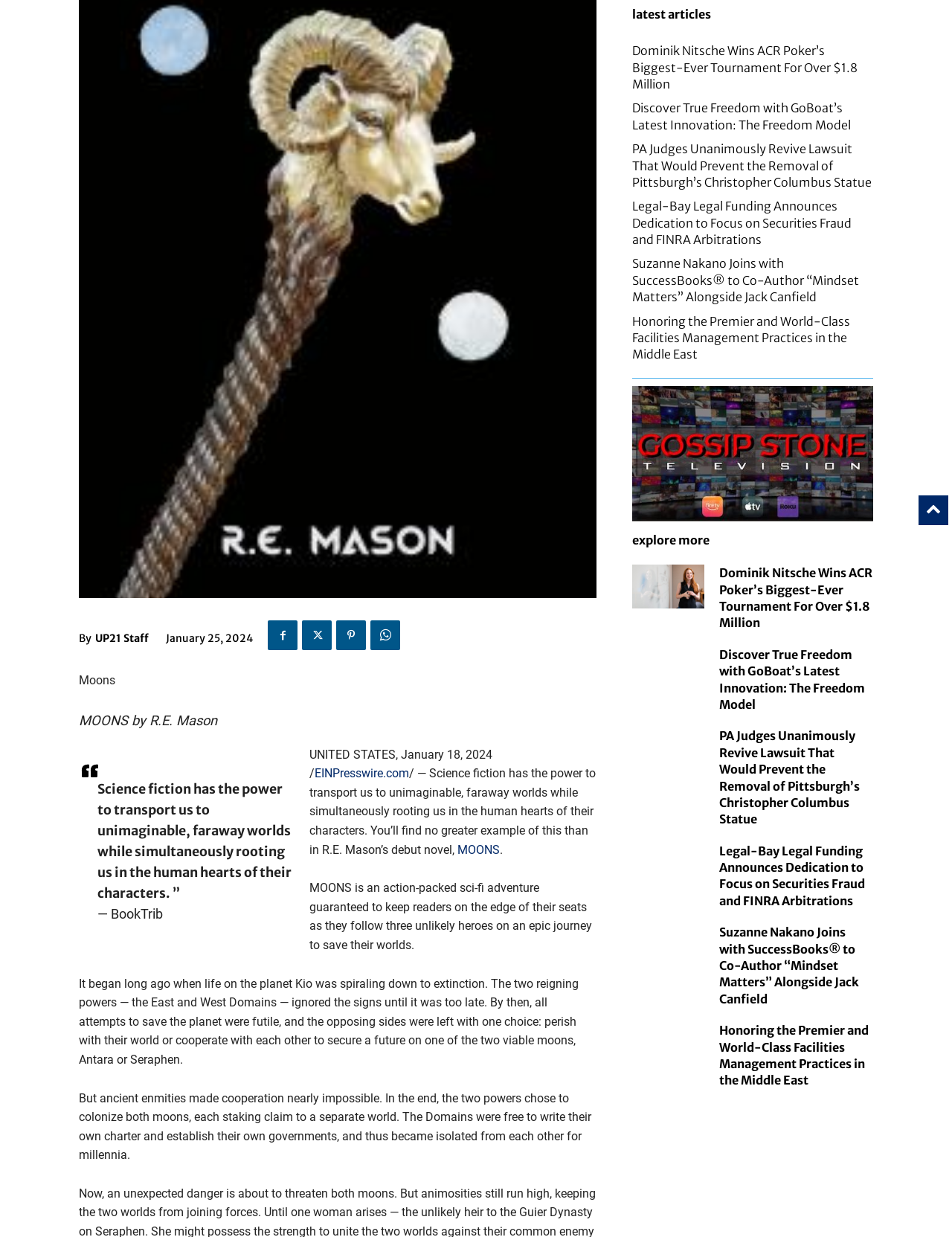Using the element description: "alt="free fashion tv"", determine the bounding box coordinates. The coordinates should be in the format [left, top, right, bottom], with values between 0 and 1.

[0.664, 0.889, 0.917, 0.999]